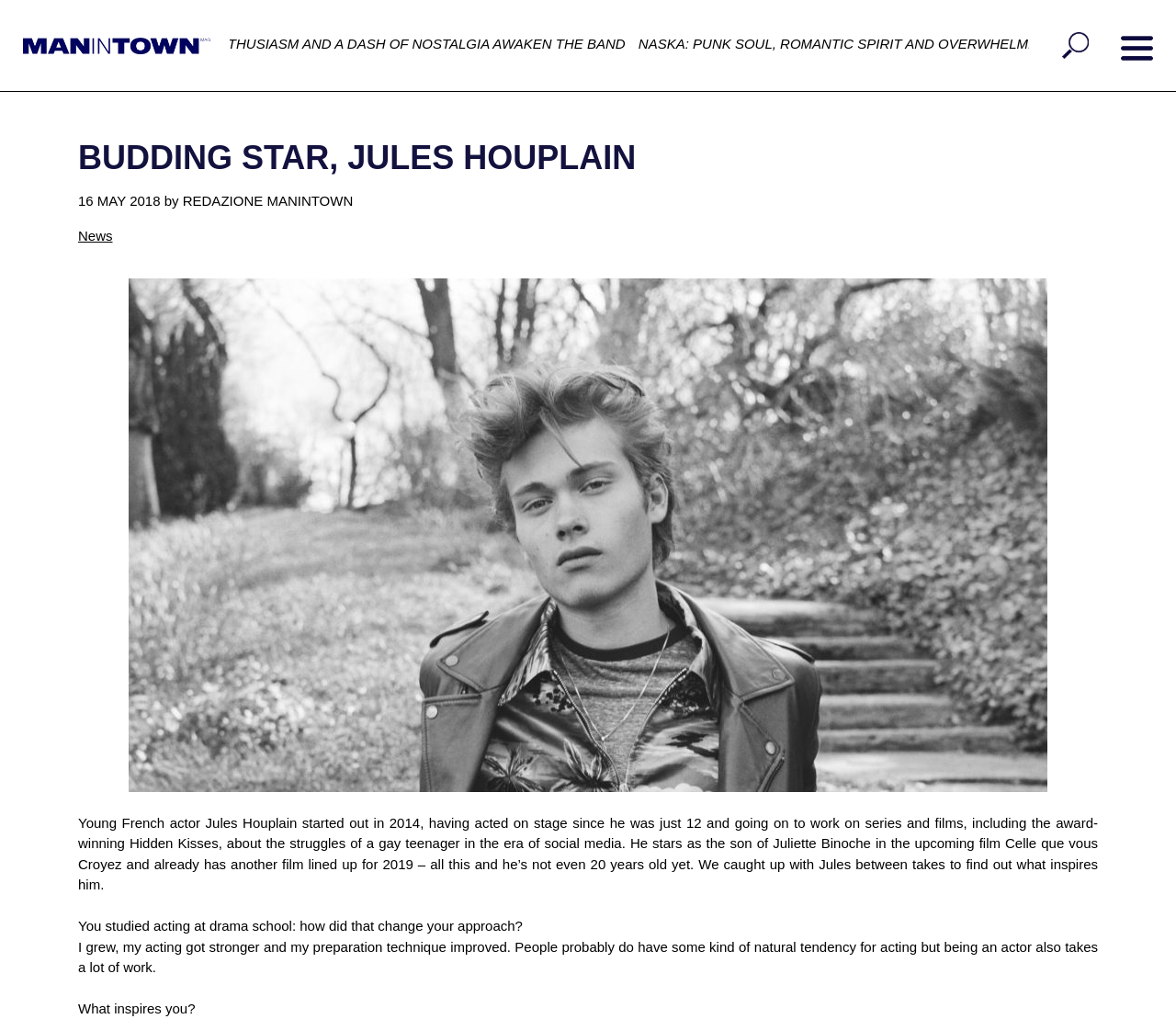Based on the element description: "Primary Menu", identify the UI element and provide its bounding box coordinates. Use four float numbers between 0 and 1, [left, top, right, bottom].

[0.953, 0.032, 0.98, 0.063]